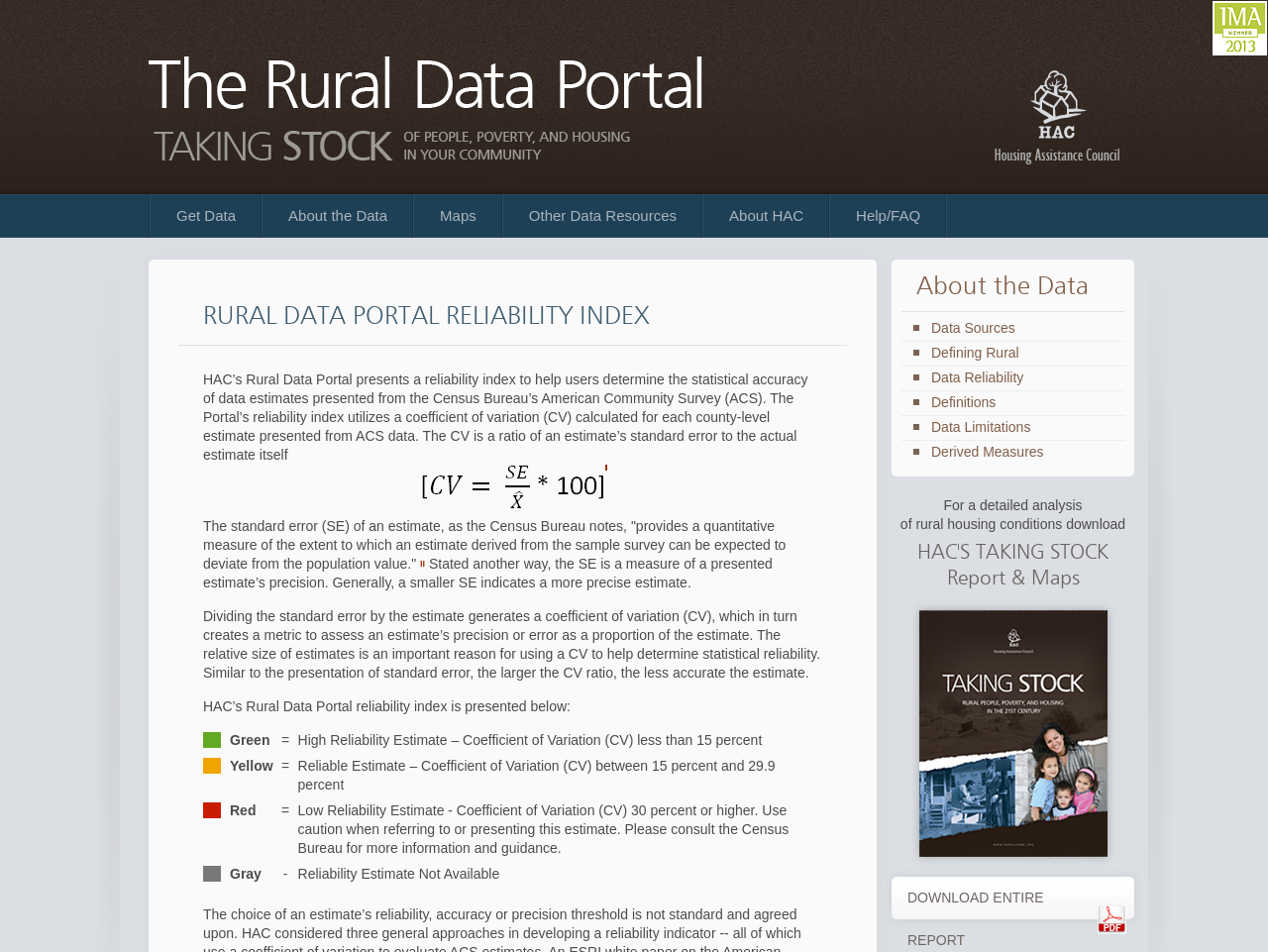Please identify the bounding box coordinates for the region that you need to click to follow this instruction: "View the 'RURAL DATA PORTAL RELIABILITY INDEX'".

[0.141, 0.314, 0.668, 0.363]